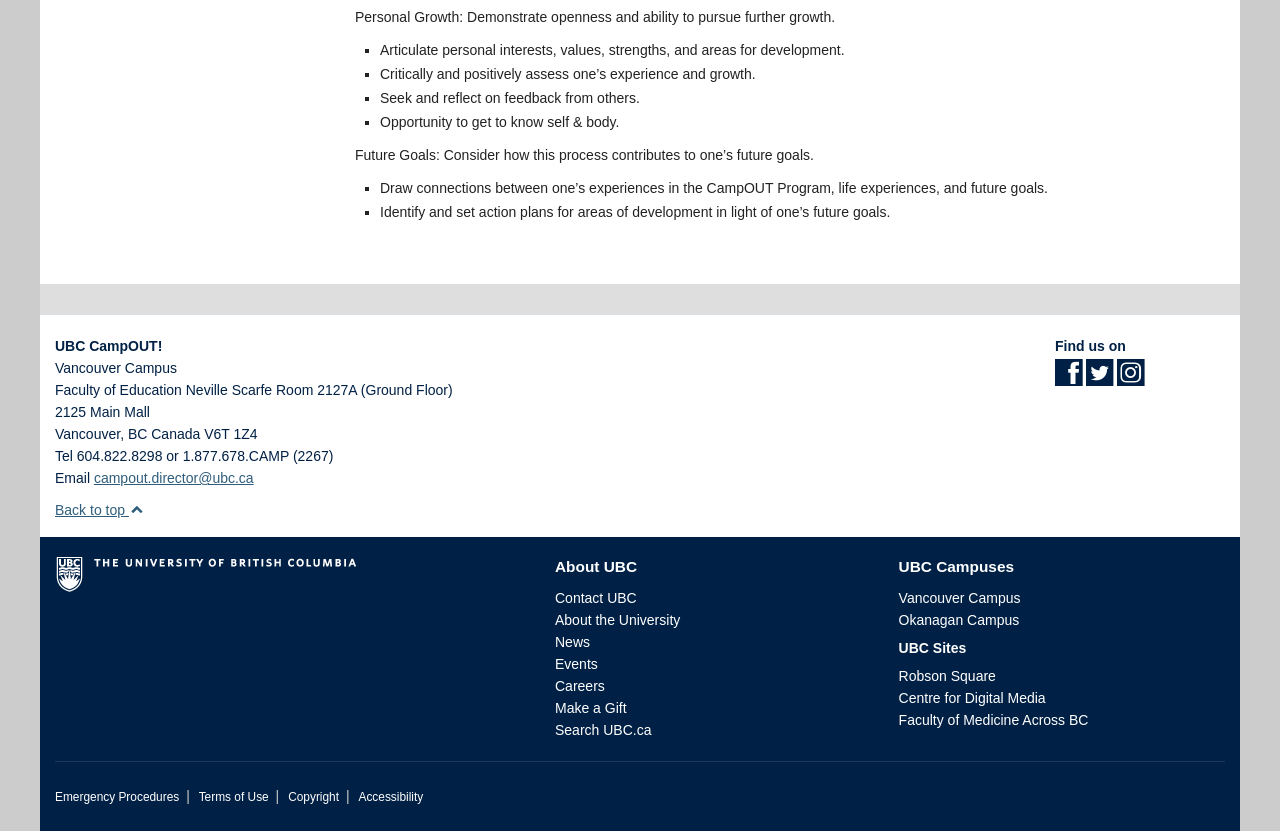Please locate the bounding box coordinates of the element that should be clicked to achieve the given instruction: "Search UBC.ca".

[0.434, 0.869, 0.509, 0.888]